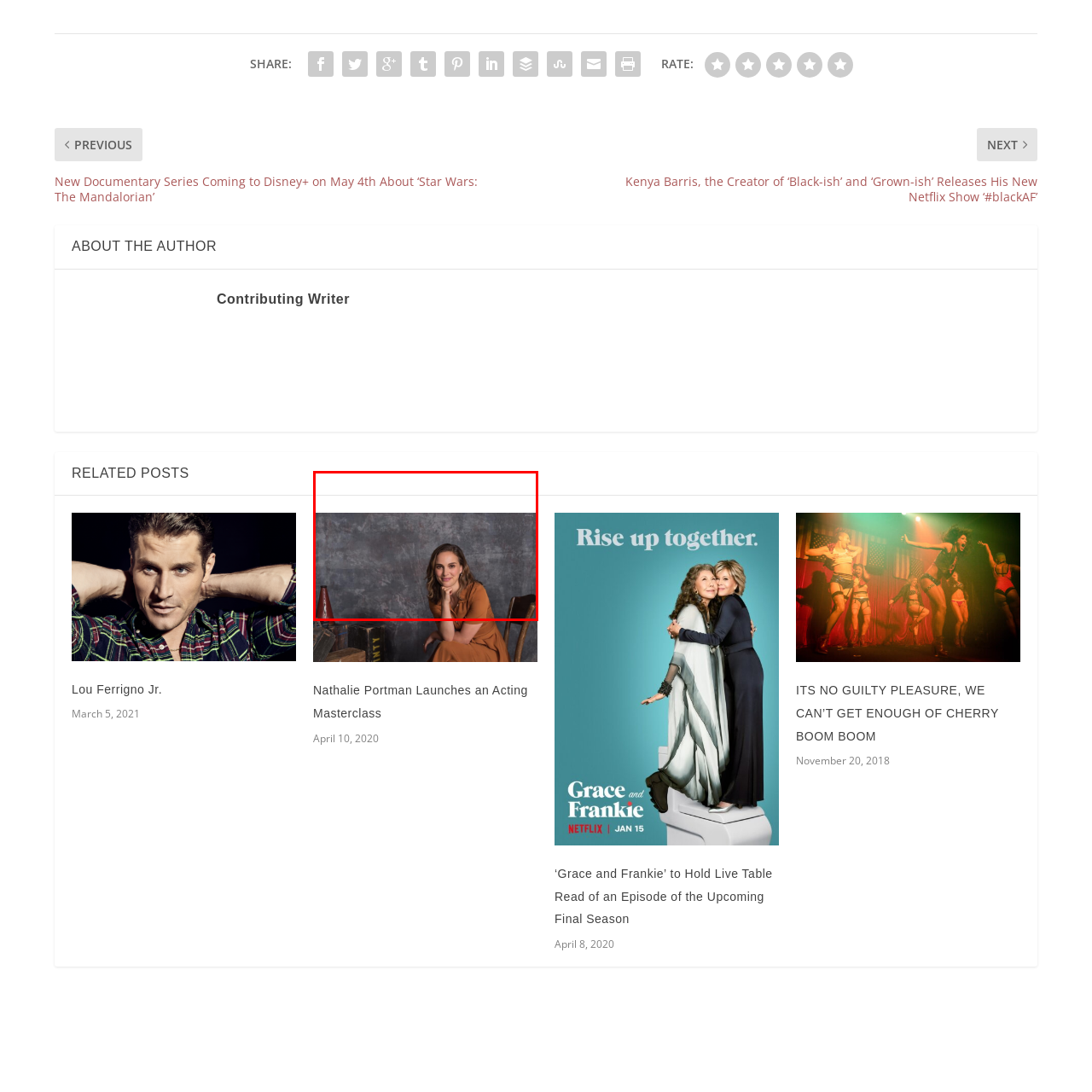Generate a thorough description of the part of the image enclosed by the red boundary.

The image features a portrait of a woman with wavy hair, sitting gracefully with her chin resting on her hand. She is dressed in a stylish brown outfit that complements her warm smile and engaging demeanor. The background is a textured gray, which adds a subtle depth to the image. This photograph is associated with the article titled "Nathalie Portman Launches an Acting Masterclass," highlighting her contributions and expertise in the field of acting.